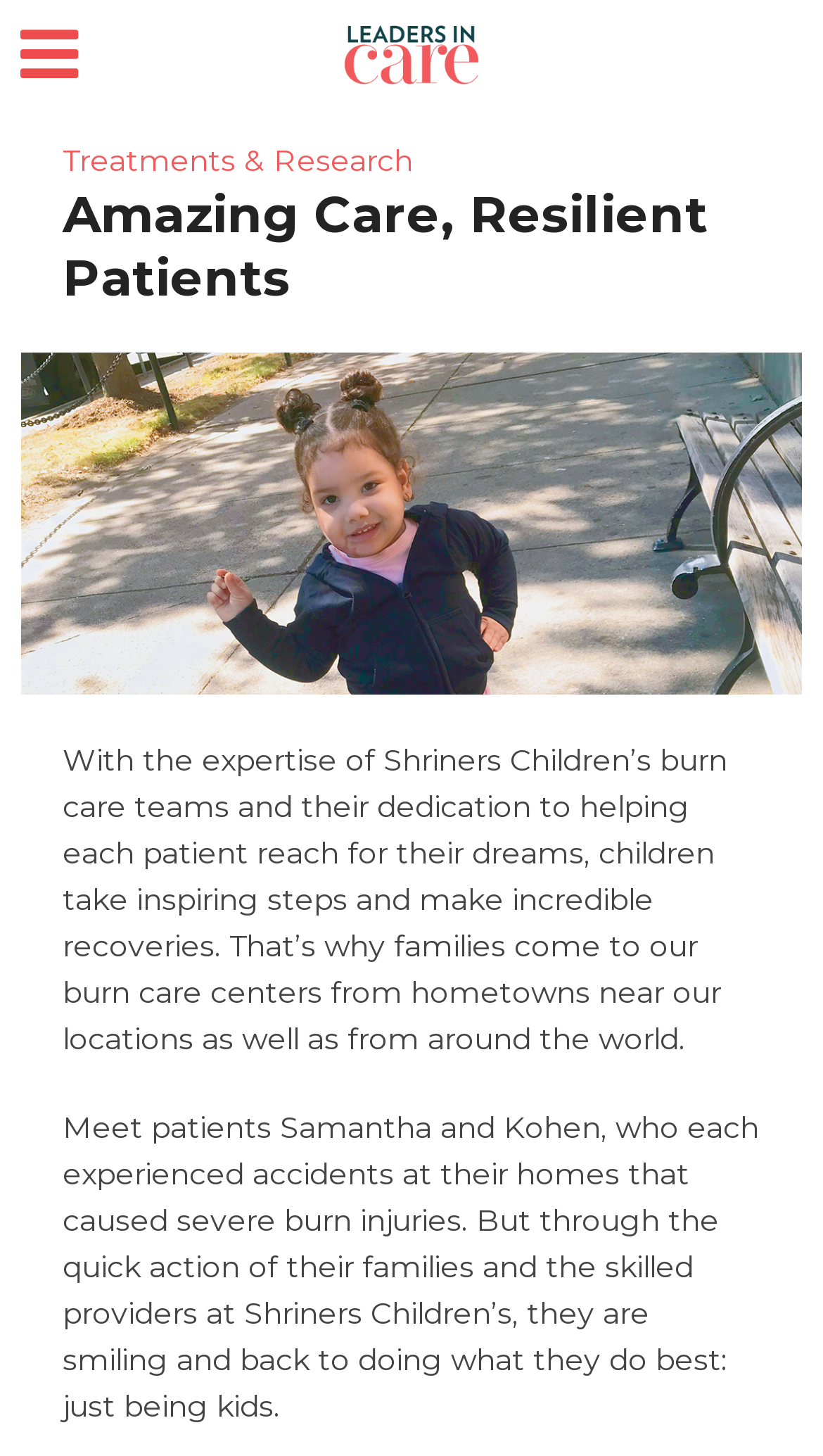Where do patients come from to receive care?
Analyze the screenshot and provide a detailed answer to the question.

By analyzing the static text elements, I found that patients come from 'hometowns near our locations as well as from around the world' to receive care from the organization.